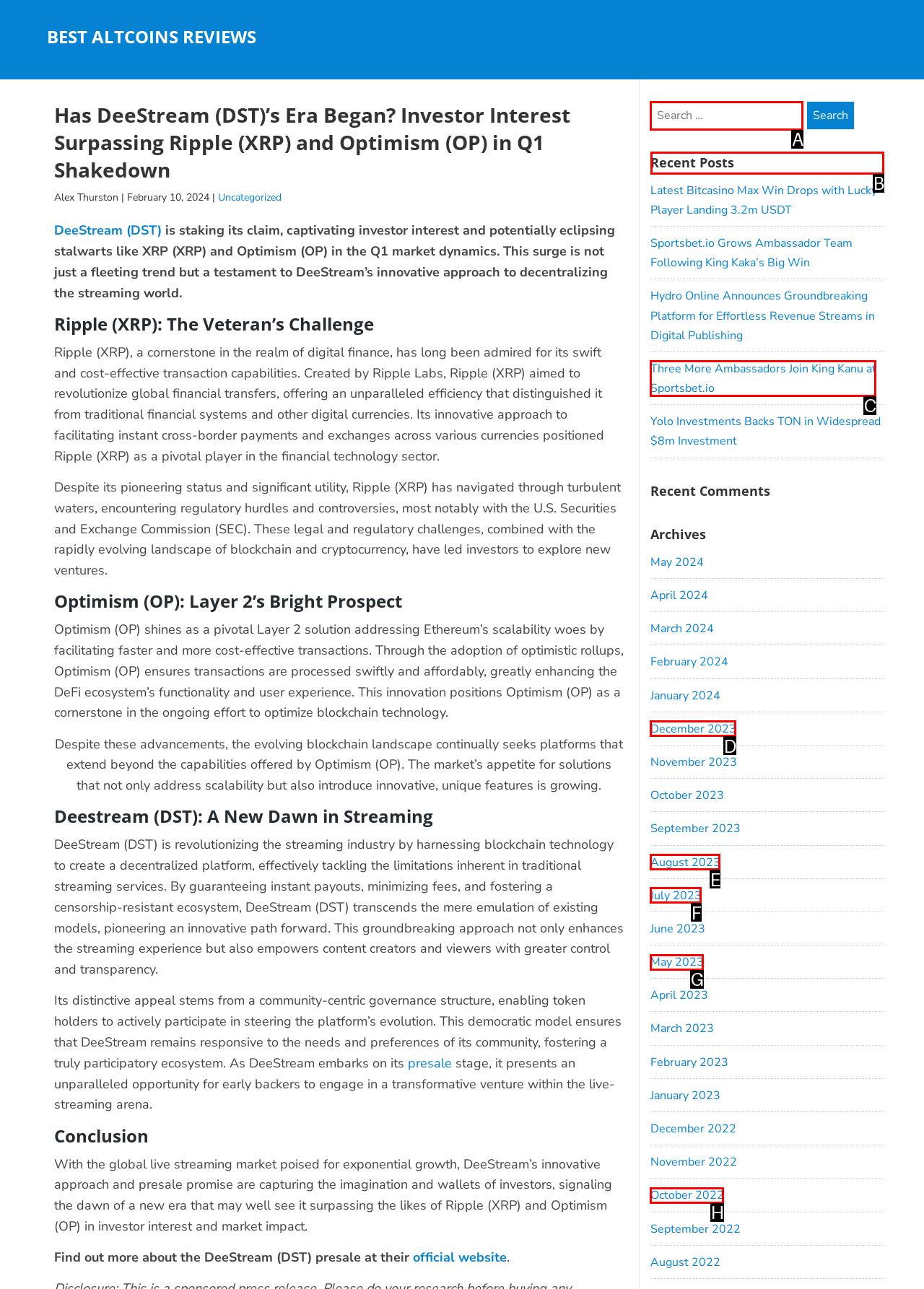Specify the letter of the UI element that should be clicked to achieve the following: Go to the previous article about getting into a MacBook without a password
Provide the corresponding letter from the choices given.

None